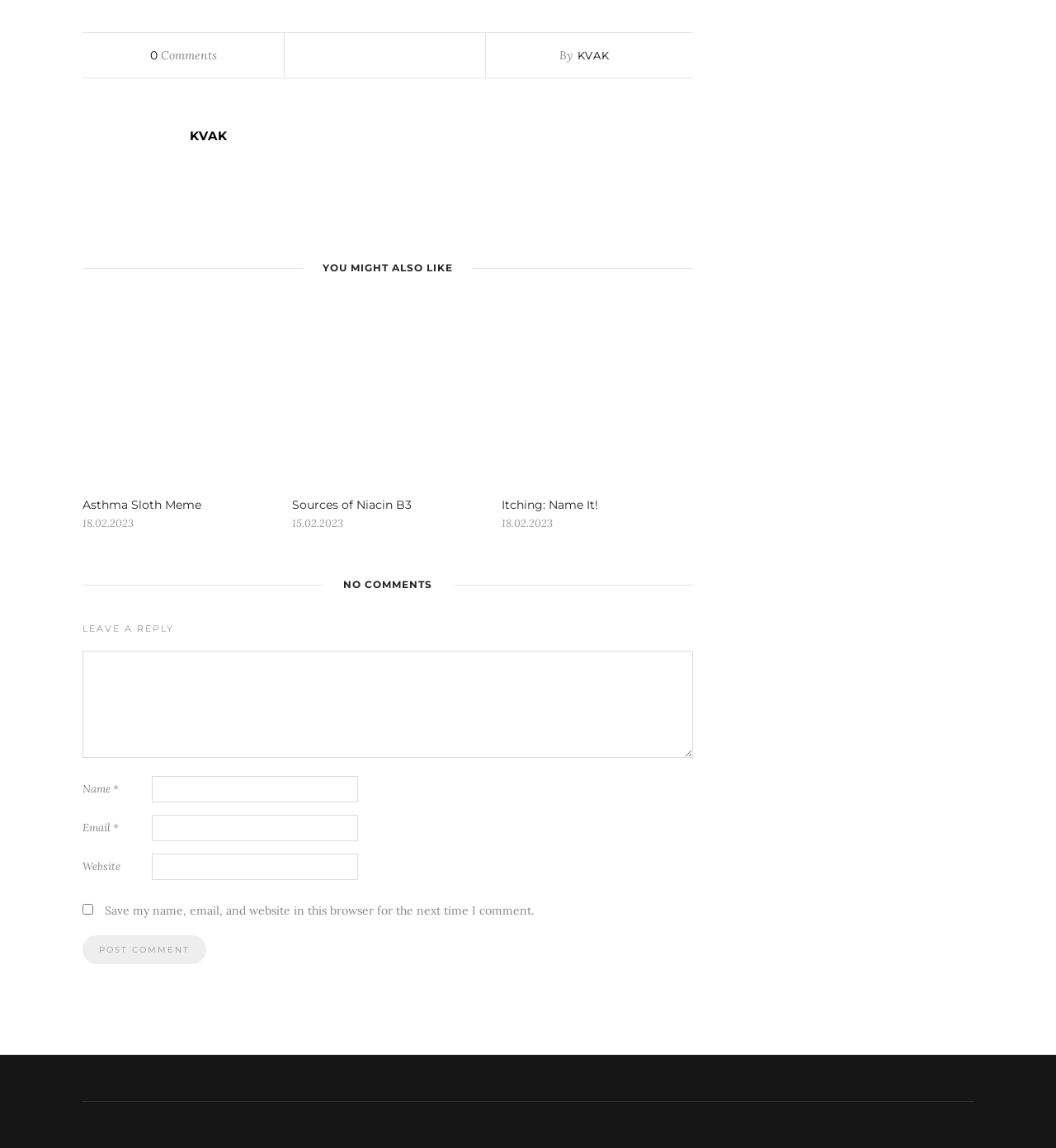Please specify the bounding box coordinates in the format (top-left x, top-left y, bottom-right x, bottom-right y), with all values as floating point numbers between 0 and 1. Identify the bounding box of the UI element described by: Kvak

[0.18, 0.112, 0.656, 0.125]